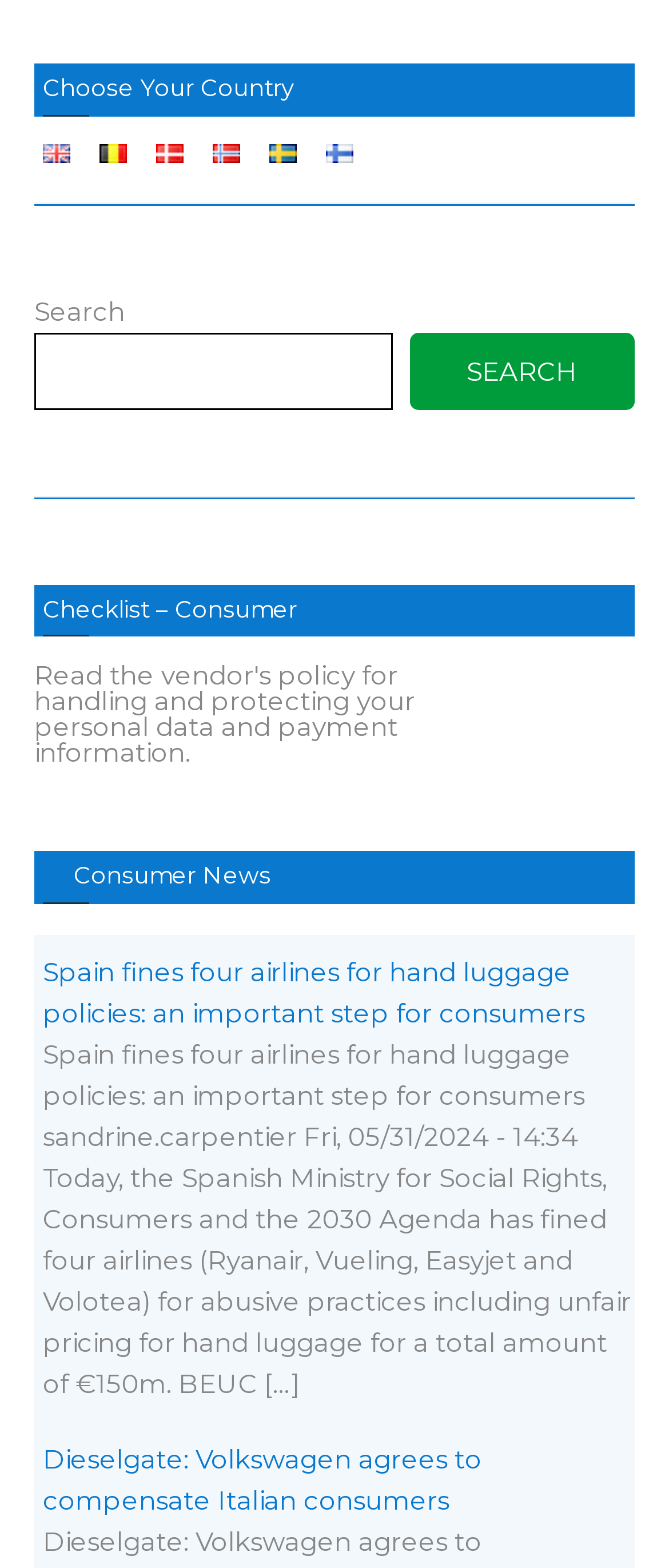Bounding box coordinates are specified in the format (top-left x, top-left y, bottom-right x, bottom-right y). All values are floating point numbers bounded between 0 and 1. Please provide the bounding box coordinate of the region this sentence describes: alt="Norsk Bokmål"

[0.318, 0.087, 0.359, 0.108]